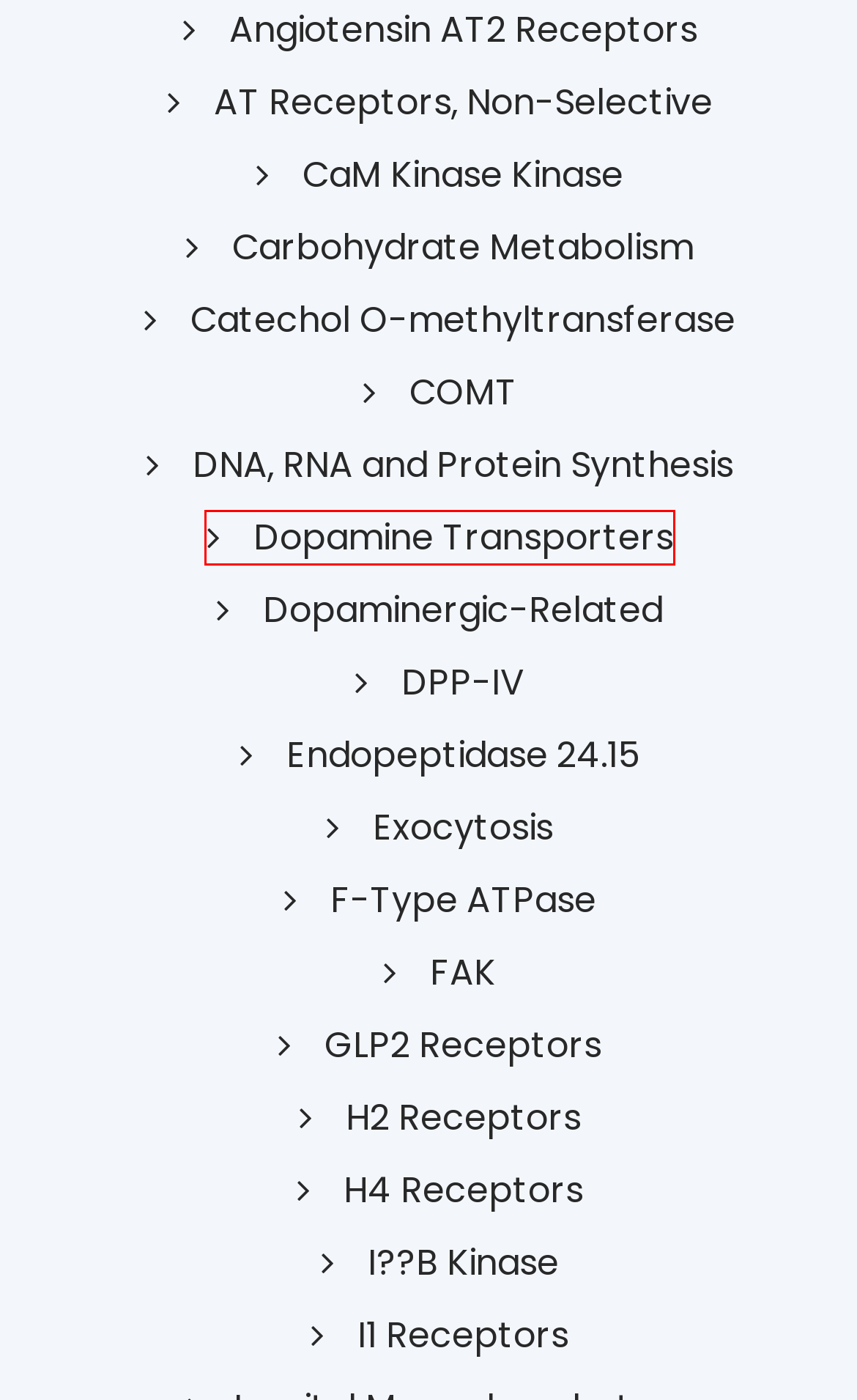You are given a webpage screenshot where a red bounding box highlights an element. Determine the most fitting webpage description for the new page that loads after clicking the element within the red bounding box. Here are the candidates:
A. Dopamine Transporters – Structural basis for the potent and selective PI3 Kinase Inhibitor
B. Dopaminergic-Related – Structural basis for the potent and selective PI3 Kinase Inhibitor
C. I??B Kinase – Structural basis for the potent and selective PI3 Kinase Inhibitor
D. F-Type ATPase – Structural basis for the potent and selective PI3 Kinase Inhibitor
E. H2 Receptors – Structural basis for the potent and selective PI3 Kinase Inhibitor
F. Carbohydrate Metabolism – Structural basis for the potent and selective PI3 Kinase Inhibitor
G. I1 Receptors – Structural basis for the potent and selective PI3 Kinase Inhibitor
H. H4 Receptors – Structural basis for the potent and selective PI3 Kinase Inhibitor

A